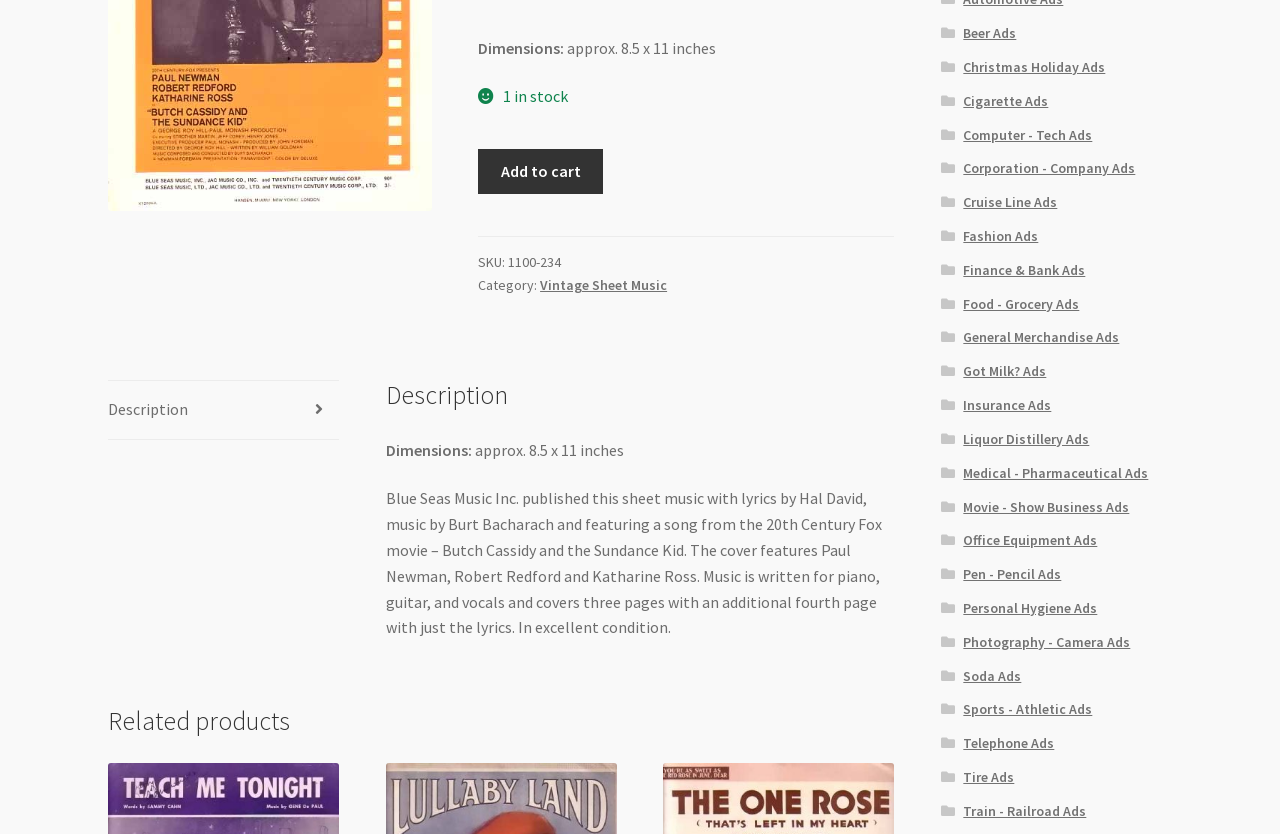Specify the bounding box coordinates (top-left x, top-left y, bottom-right x, bottom-right y) of the UI element in the screenshot that matches this description: east branch ny

None